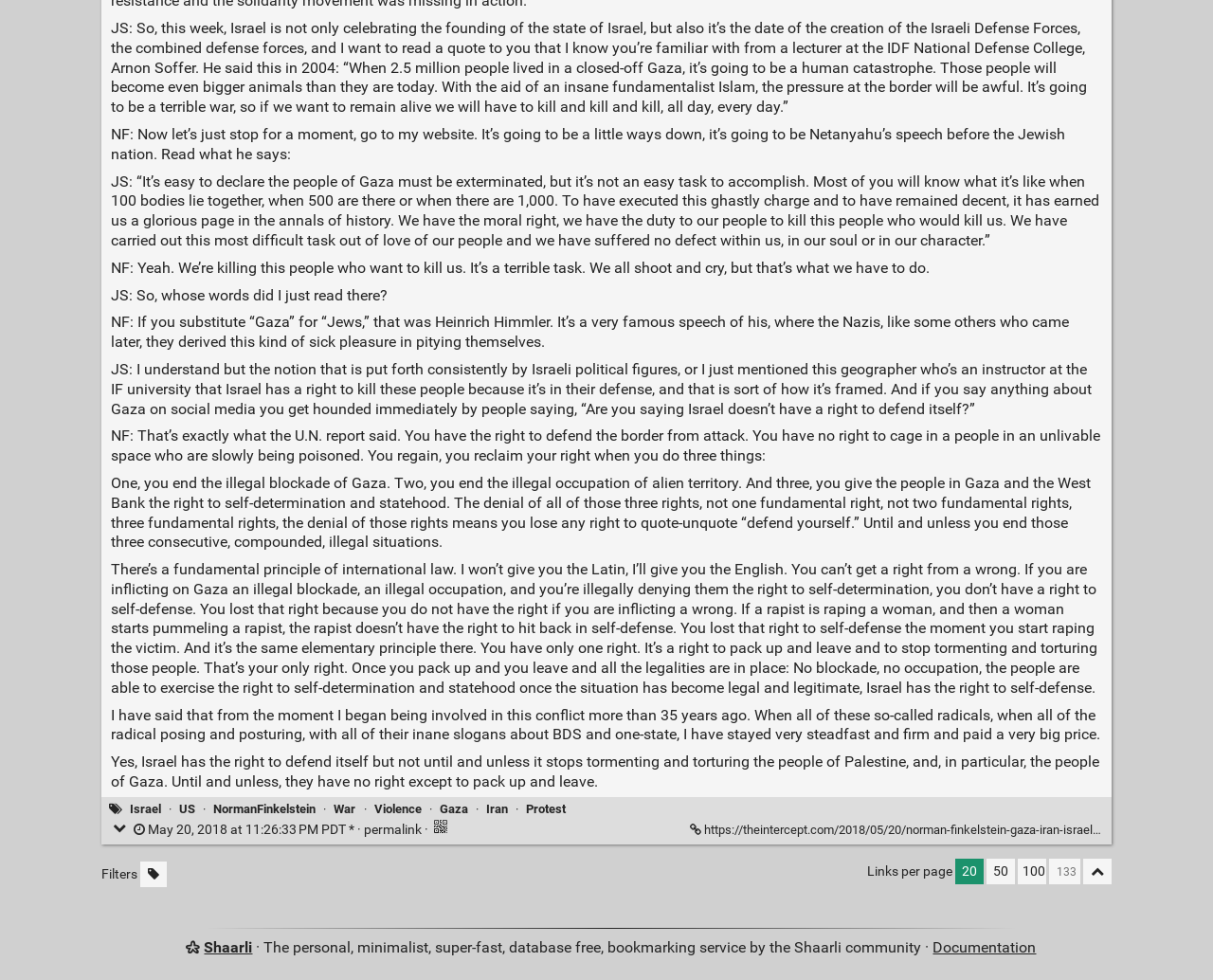Please determine the bounding box coordinates of the element's region to click for the following instruction: "Filter untagged links".

[0.115, 0.879, 0.137, 0.905]